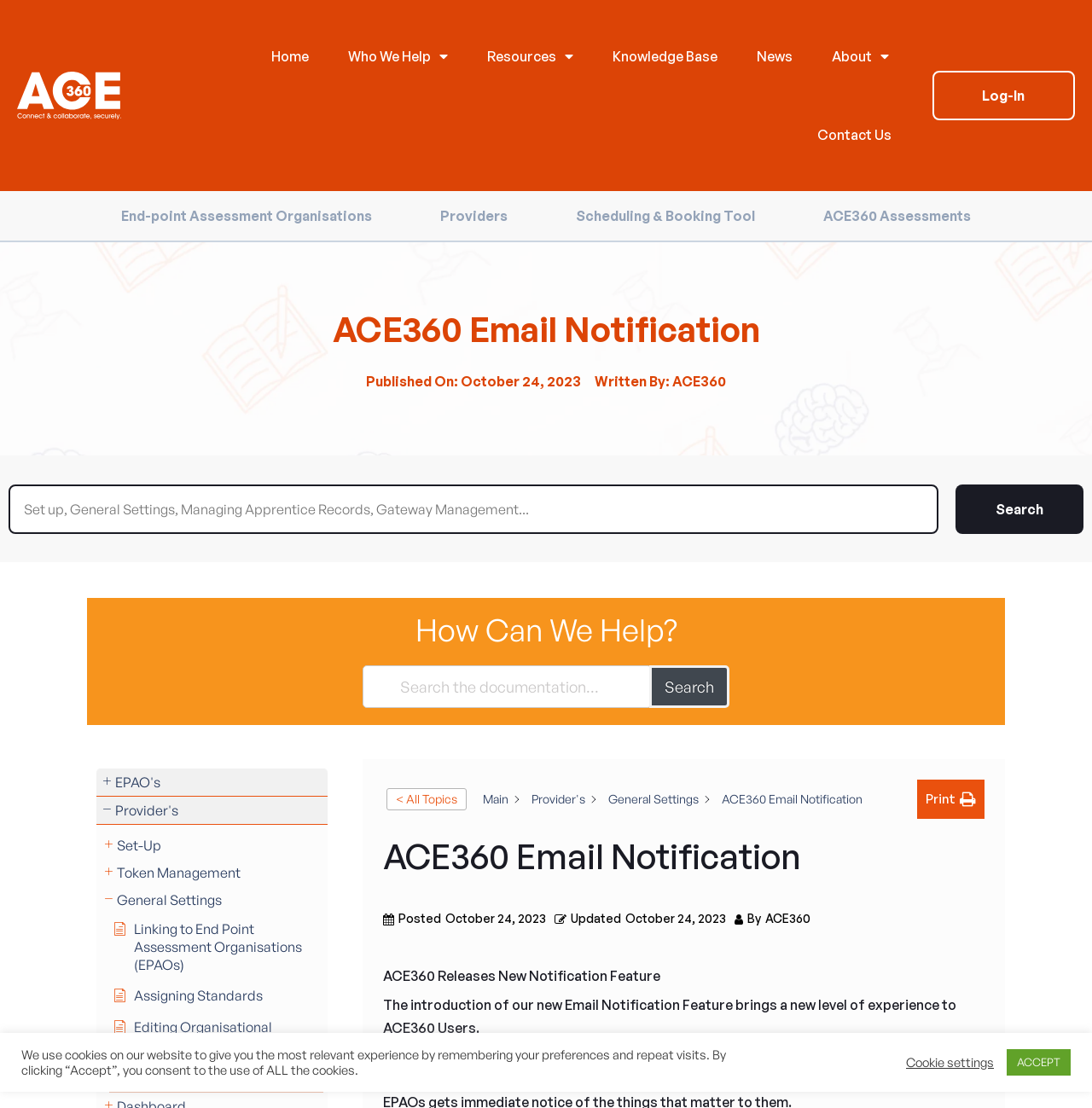What is the purpose of the search bar?
Use the screenshot to answer the question with a single word or phrase.

To search the documentation